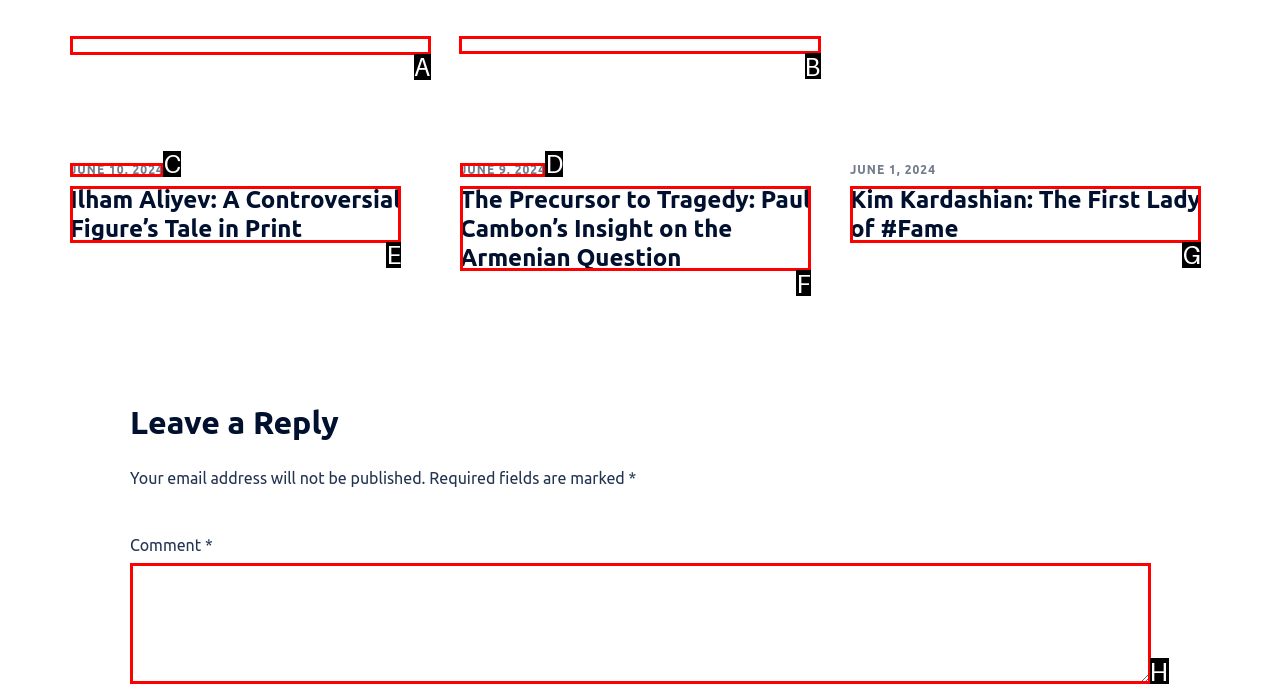Select the right option to accomplish this task: View the article about Paul Cambon. Reply with the letter corresponding to the correct UI element.

B